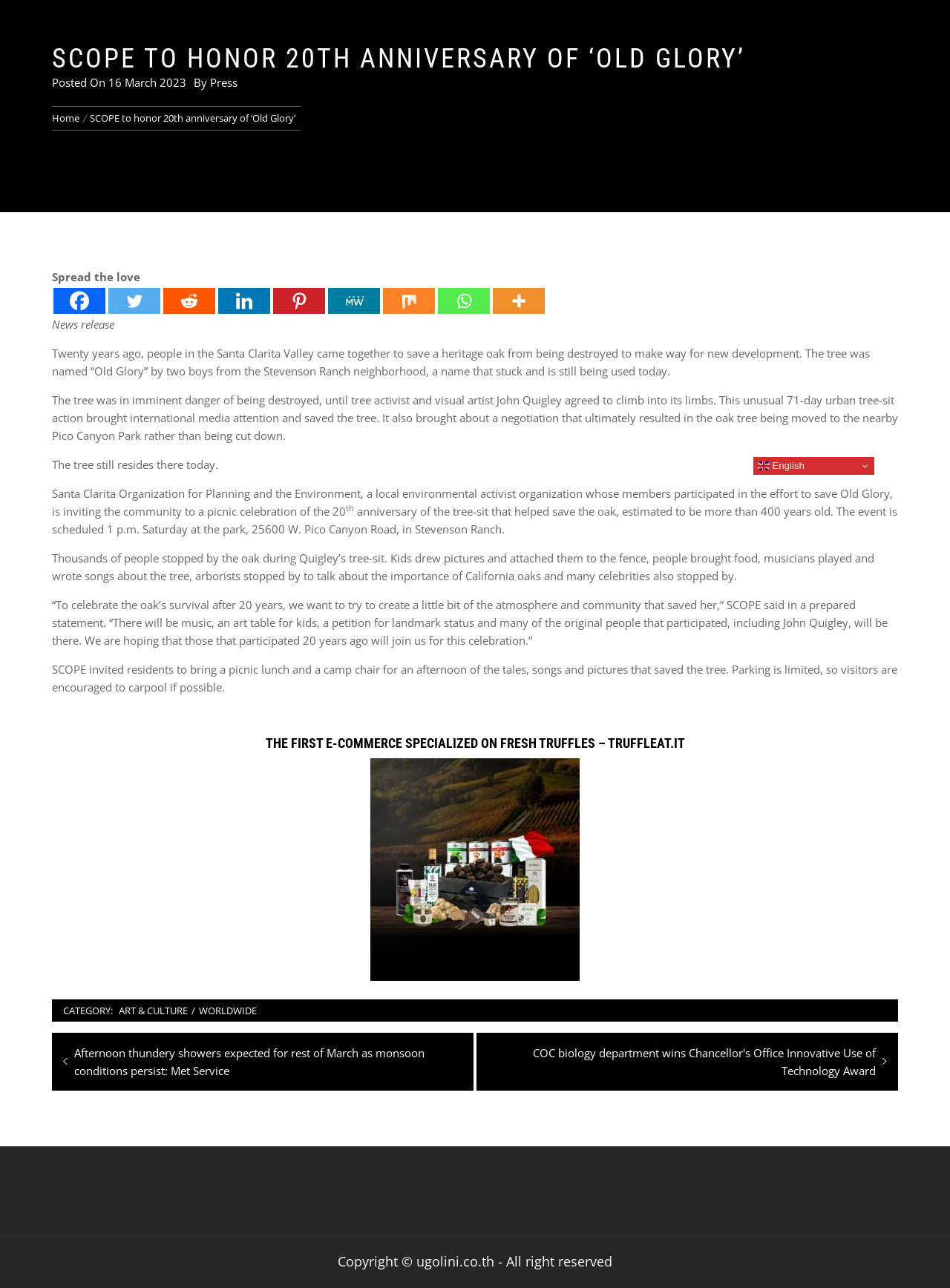Find and provide the bounding box coordinates for the UI element described with: "alt="Recreational Flying"".

None